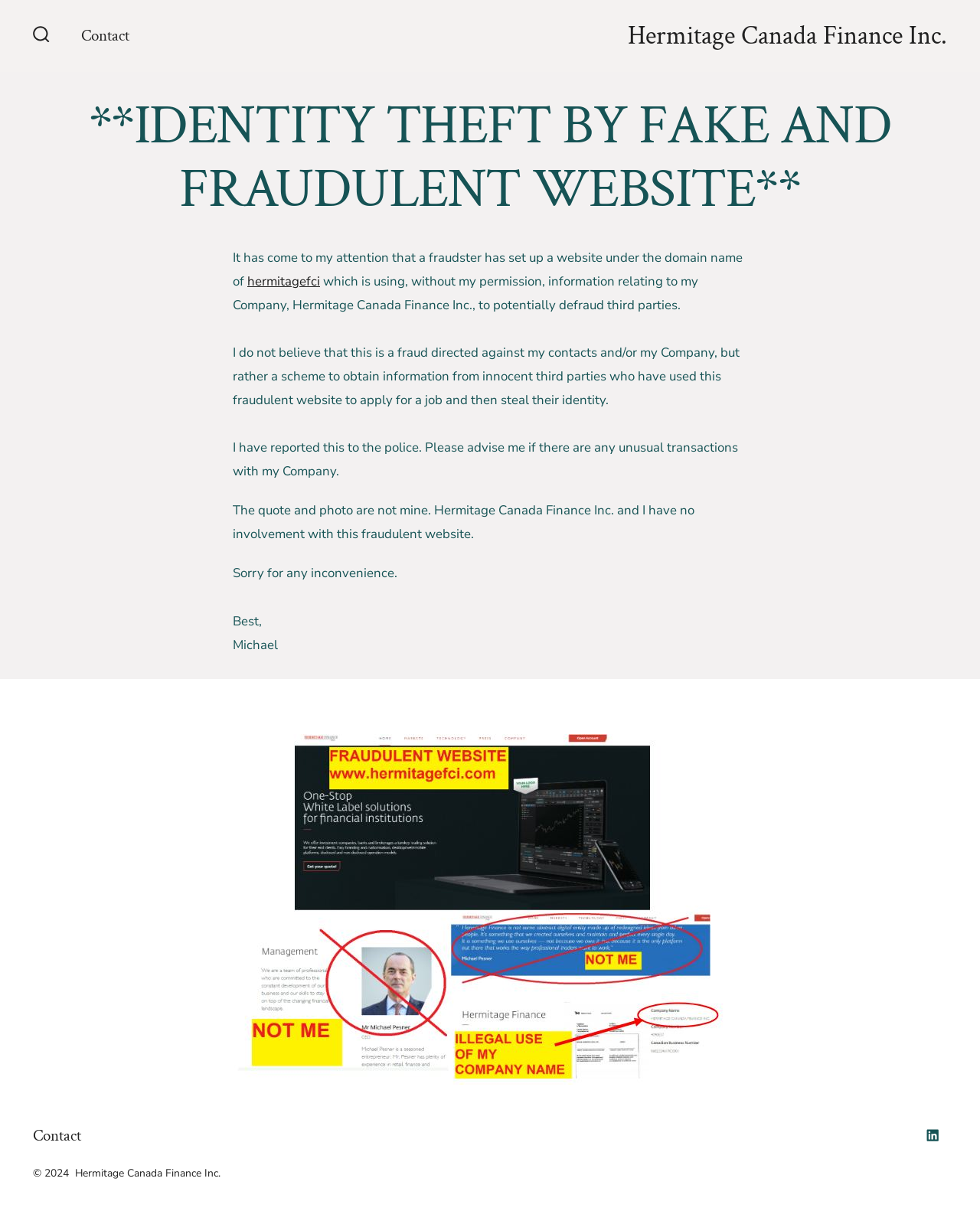Write a detailed summary of the webpage.

The webpage is about Hermitage Canada Finance Inc. and appears to be a warning or notification page. At the top left, there is a search toggle button with a small image next to it. On the top right, there is a link to the company's name, which is also a heading.

Below the top section, there is a horizontal navigation menu with a link to "Contact". The main content of the page is an article that warns about identity theft by a fake and fraudulent website. The article has a bold heading and several paragraphs of text that explain the situation. The text describes how a fraudster has set up a website using the company's information to potentially defraud third parties.

The article also mentions that the company has reported the incident to the police and advises readers to be cautious of any unusual transactions. There is a figure or image at the bottom of the article, but its content is not specified.

At the bottom of the page, there is a footer section with a navigation menu that includes a link to "Contact" and a link to open LinkedIn in a new tab. The footer also includes a copyright notice for 2024 and the company's name.